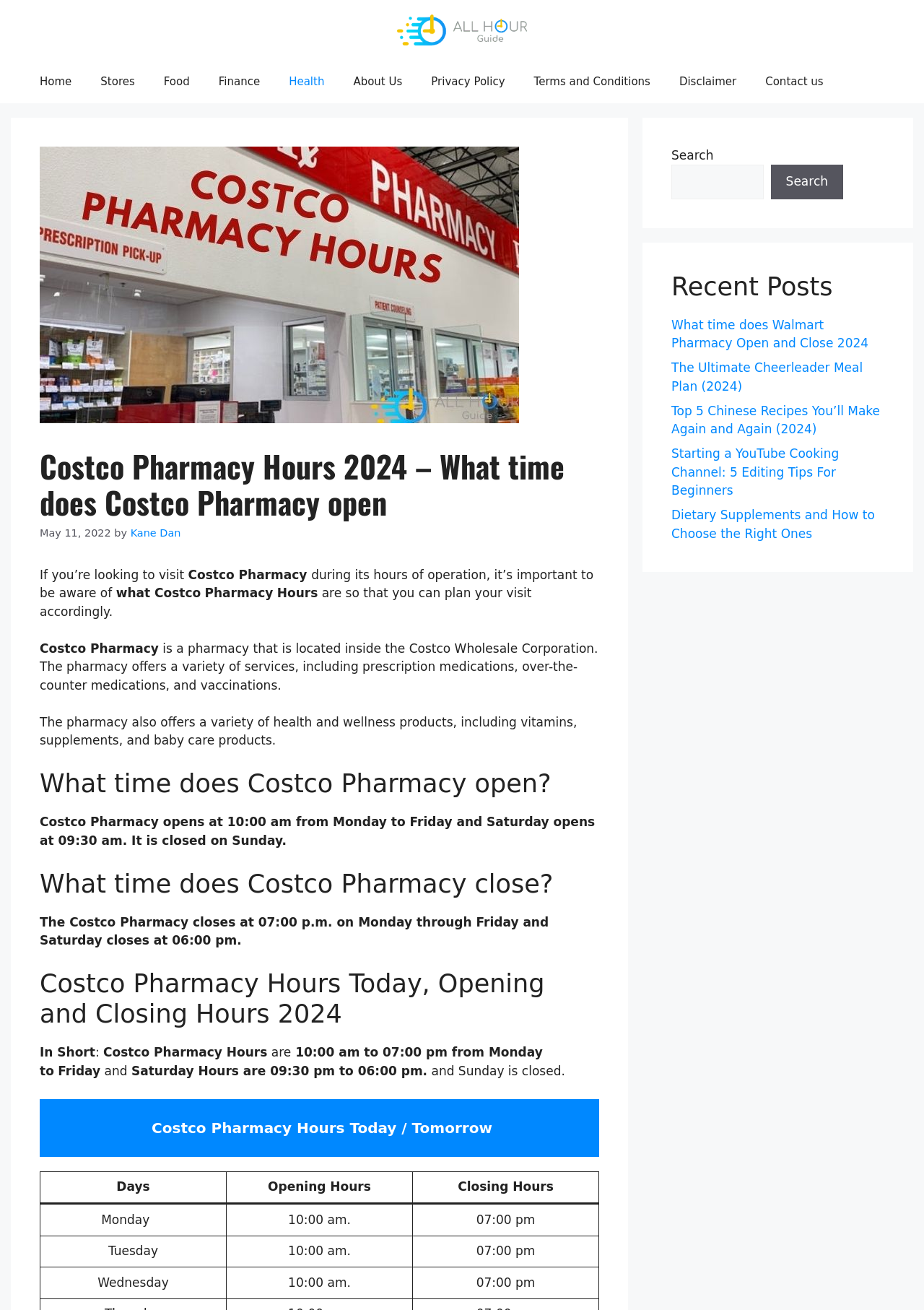Determine the coordinates of the bounding box for the clickable area needed to execute this instruction: "Visit the 'About Us' page".

[0.367, 0.046, 0.451, 0.079]